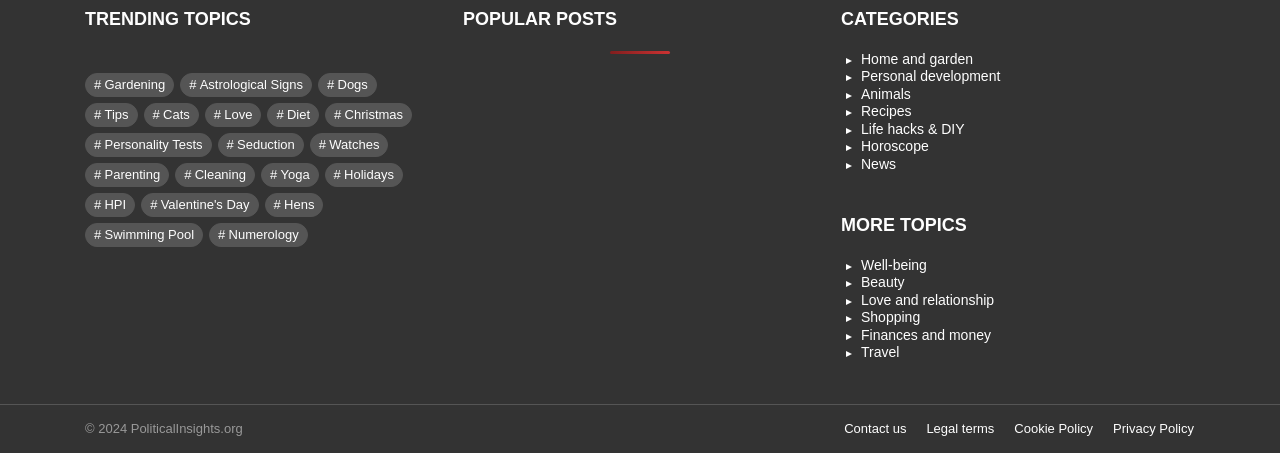Determine the bounding box coordinates of the area to click in order to meet this instruction: "Switch to English".

None